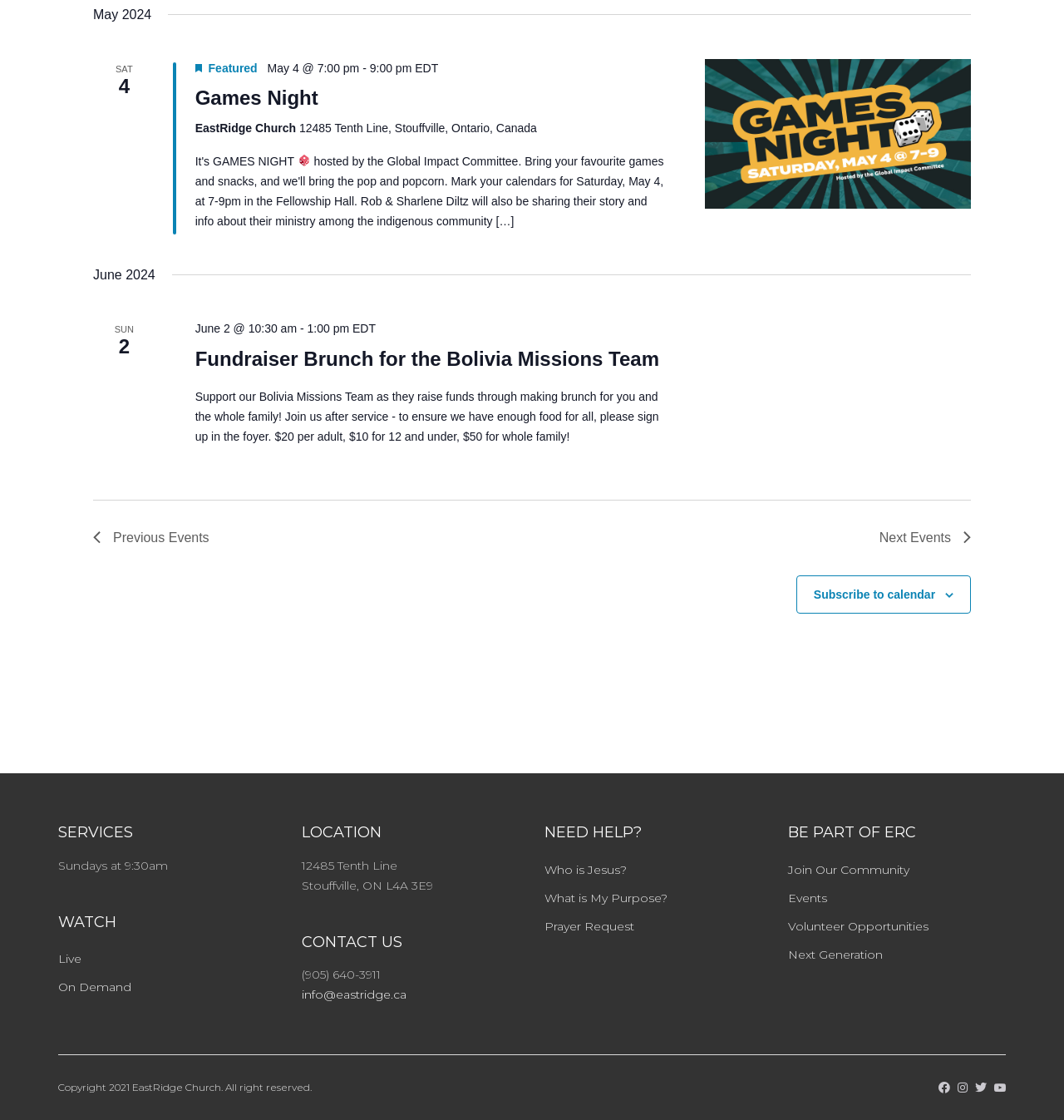Please find the bounding box coordinates of the element that must be clicked to perform the given instruction: "Read about Games Night". The coordinates should be four float numbers from 0 to 1, i.e., [left, top, right, bottom].

[0.183, 0.077, 0.299, 0.098]